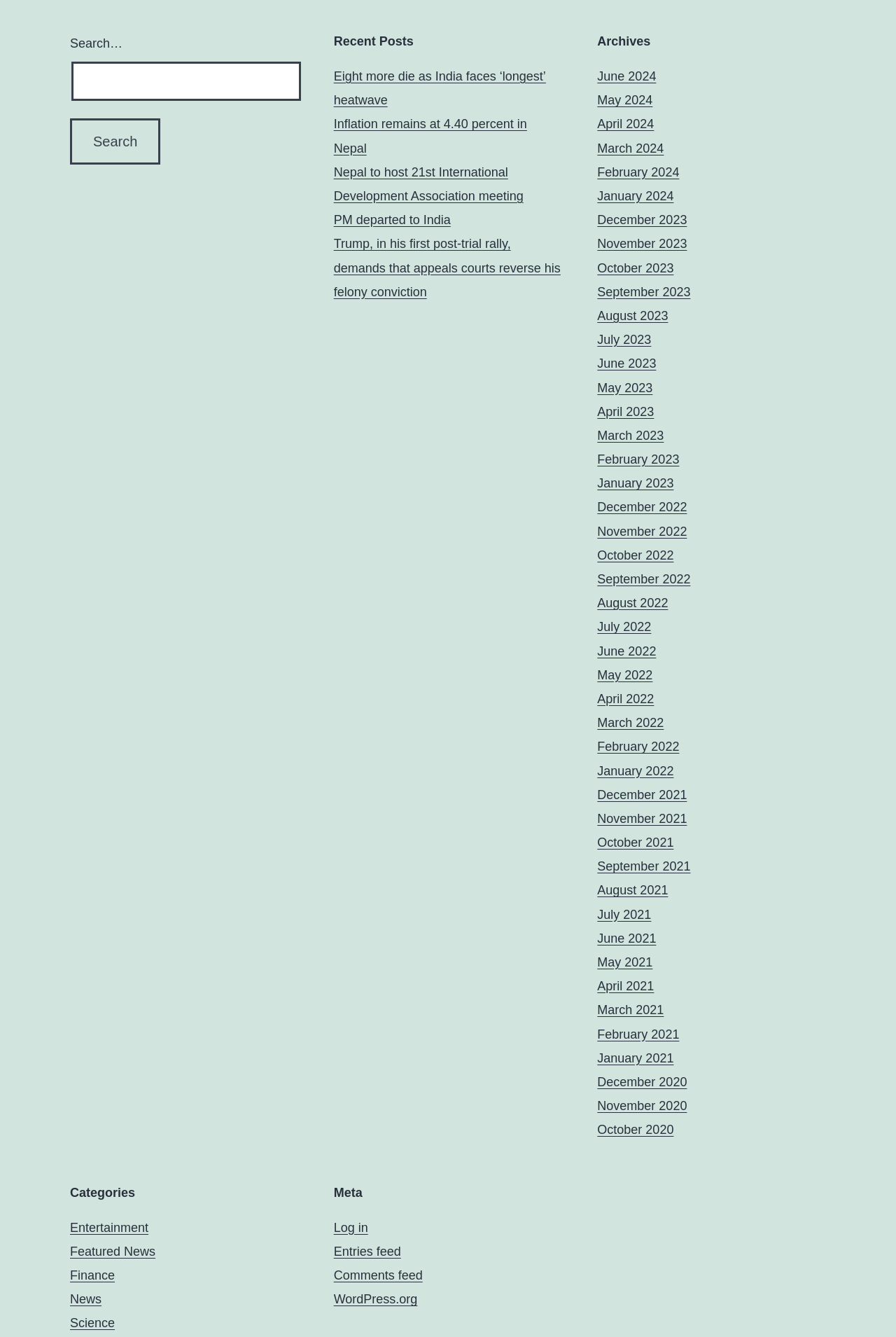Pinpoint the bounding box coordinates for the area that should be clicked to perform the following instruction: "Read recent post about India's heatwave".

[0.372, 0.052, 0.609, 0.08]